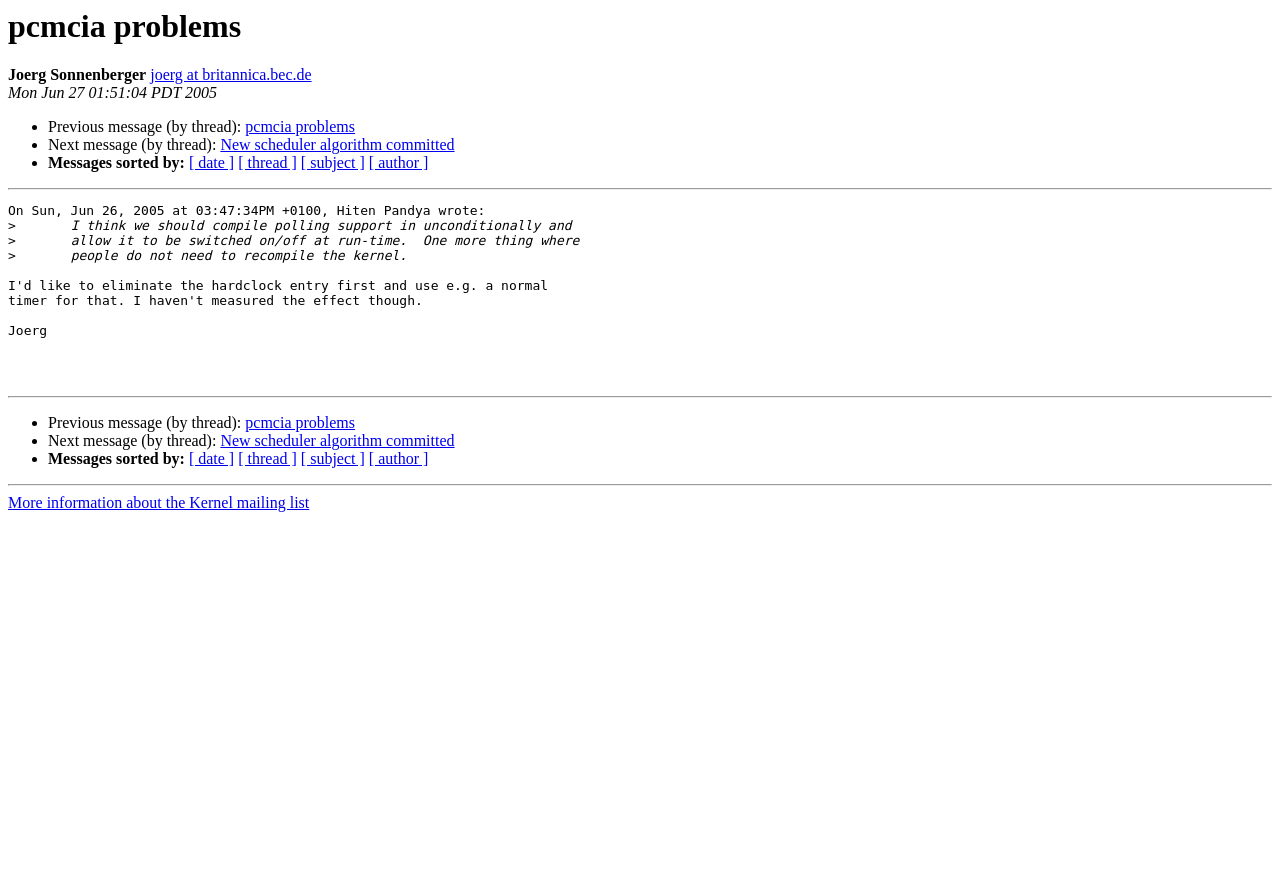Determine the bounding box coordinates for the UI element with the following description: "[ author ]". The coordinates should be four float numbers between 0 and 1, represented as [left, top, right, bottom].

[0.288, 0.176, 0.335, 0.196]